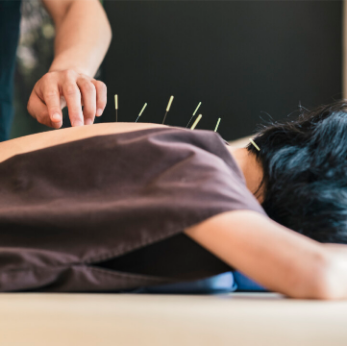Generate an elaborate caption for the given image.

The image depicts a treatment session focused on acupuncture, a traditional Chinese healing technique that can help relieve pain and enhance overall well-being. In the foreground, a practitioner is gently placing thin needles into the back of a client, who is lying comfortably on a treatment table. The client is draped with a brown cloth, promoting a serene environment conducive to relaxation. Acupuncture is known for stimulating specific points on the body, which may aid in reducing inflammation, improving blood flow, and encouraging natural healing processes. This ancient practice has been utilized for over 3,500 years and remains a popular option for individuals seeking holistic health solutions.